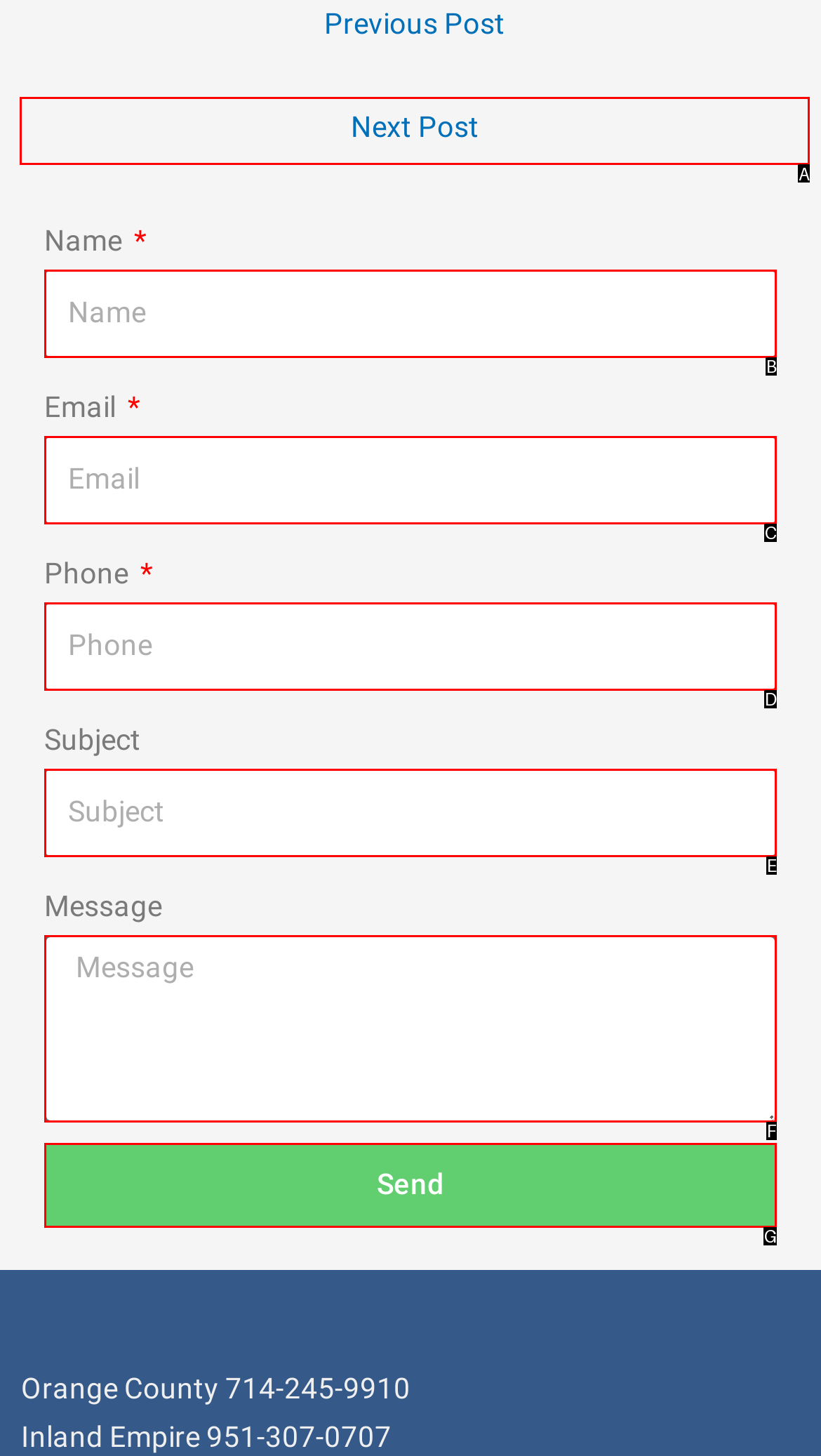Assess the description: parent_node: Subject name="form_fields[field_ffbea7f]" placeholder="Subject" and select the option that matches. Provide the letter of the chosen option directly from the given choices.

E